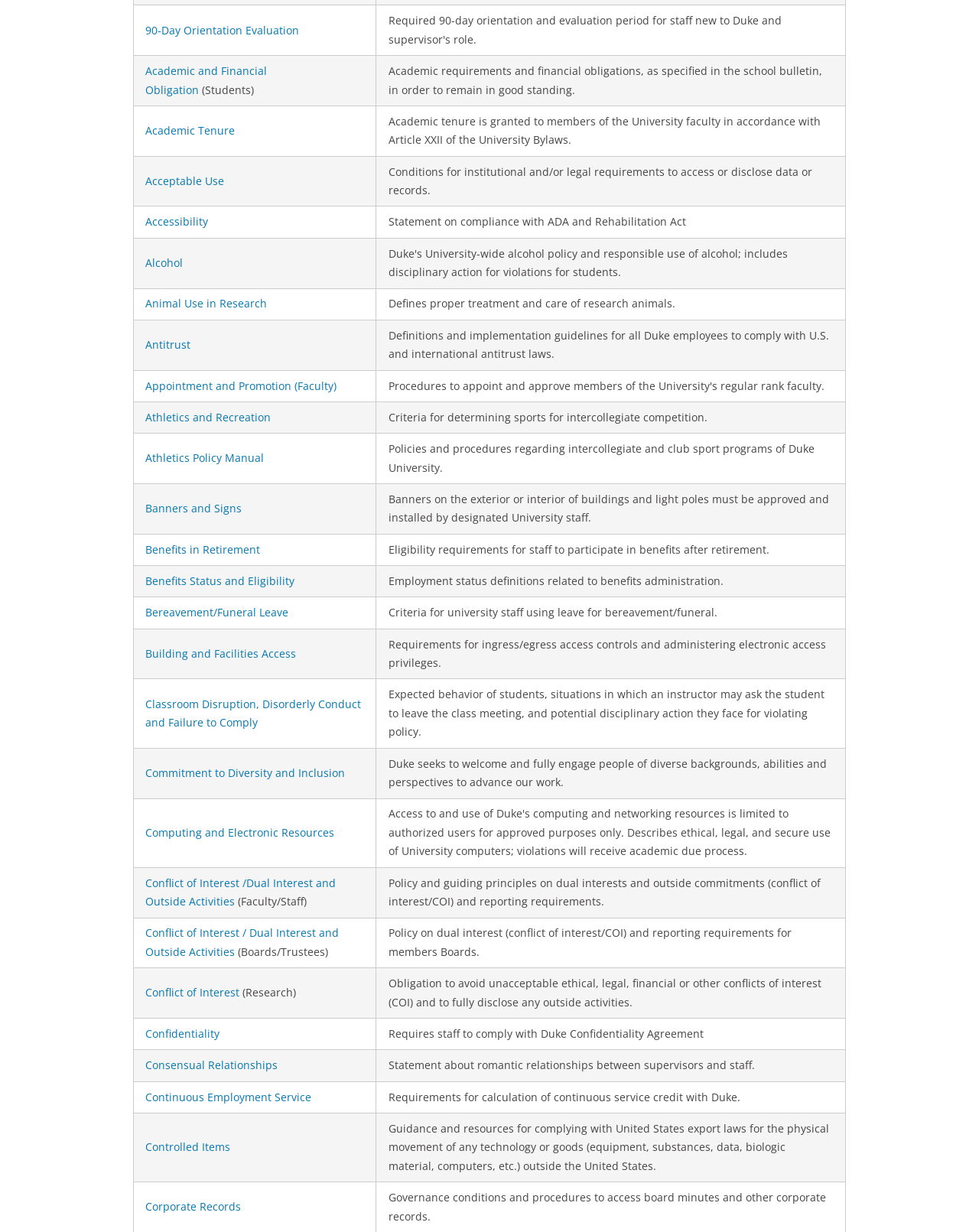What is the expected behavior of students in the classroom?
Respond with a short answer, either a single word or a phrase, based on the image.

No disruption, disorderly conduct, or failure to comply